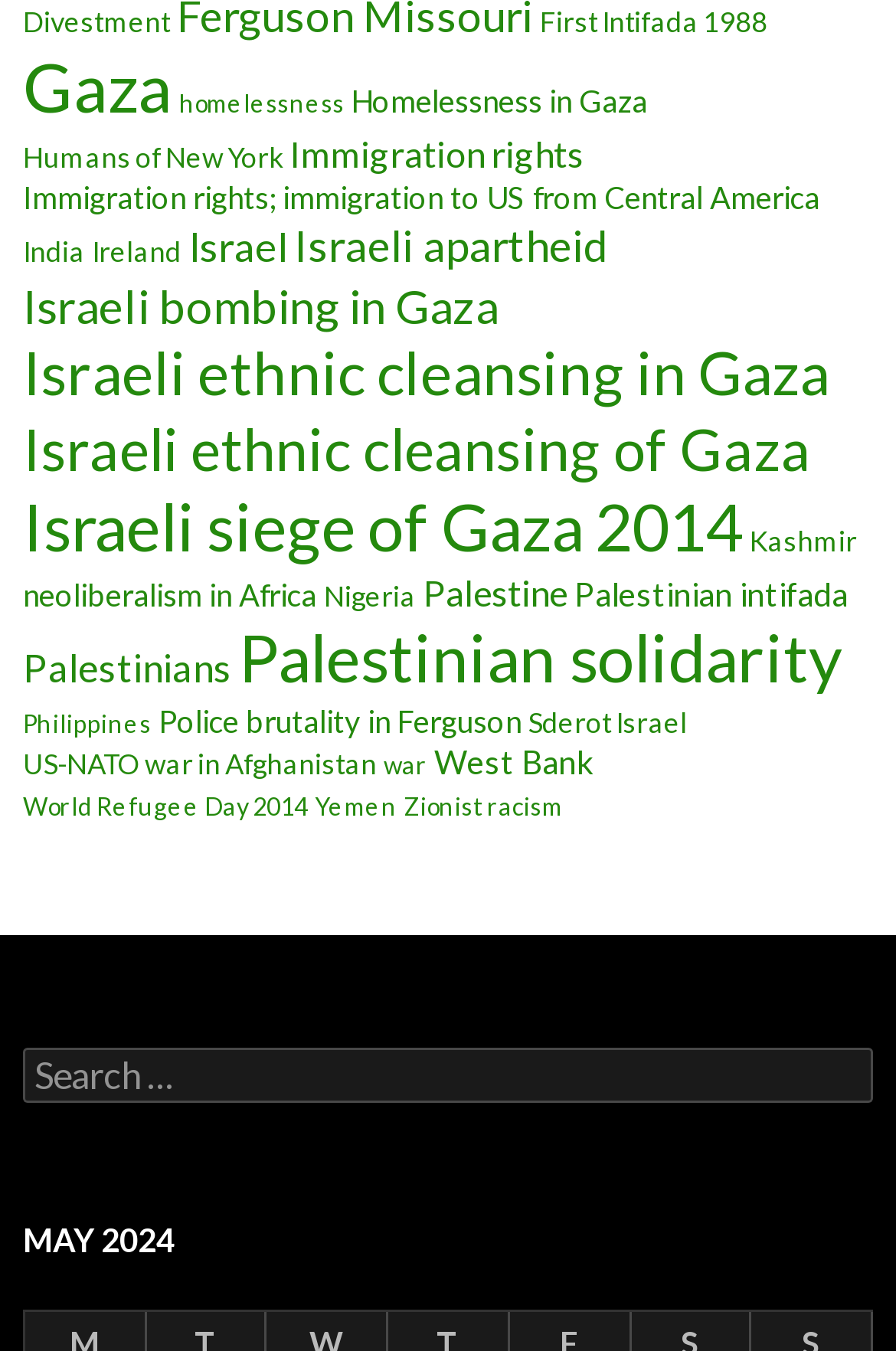Show me the bounding box coordinates of the clickable region to achieve the task as per the instruction: "Read about homelessness".

[0.2, 0.065, 0.385, 0.087]